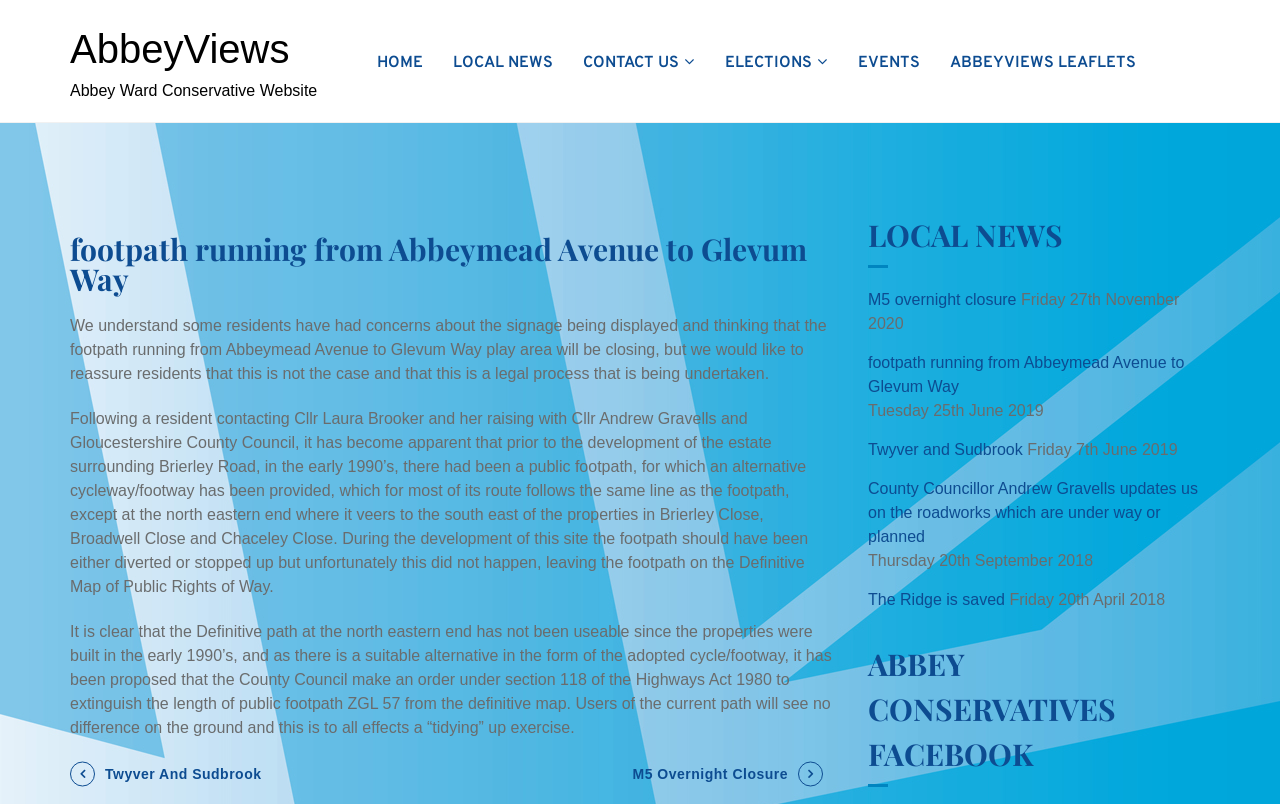Please identify the bounding box coordinates of the clickable element to fulfill the following instruction: "Contact us for more information". The coordinates should be four float numbers between 0 and 1, i.e., [left, top, right, bottom].

None